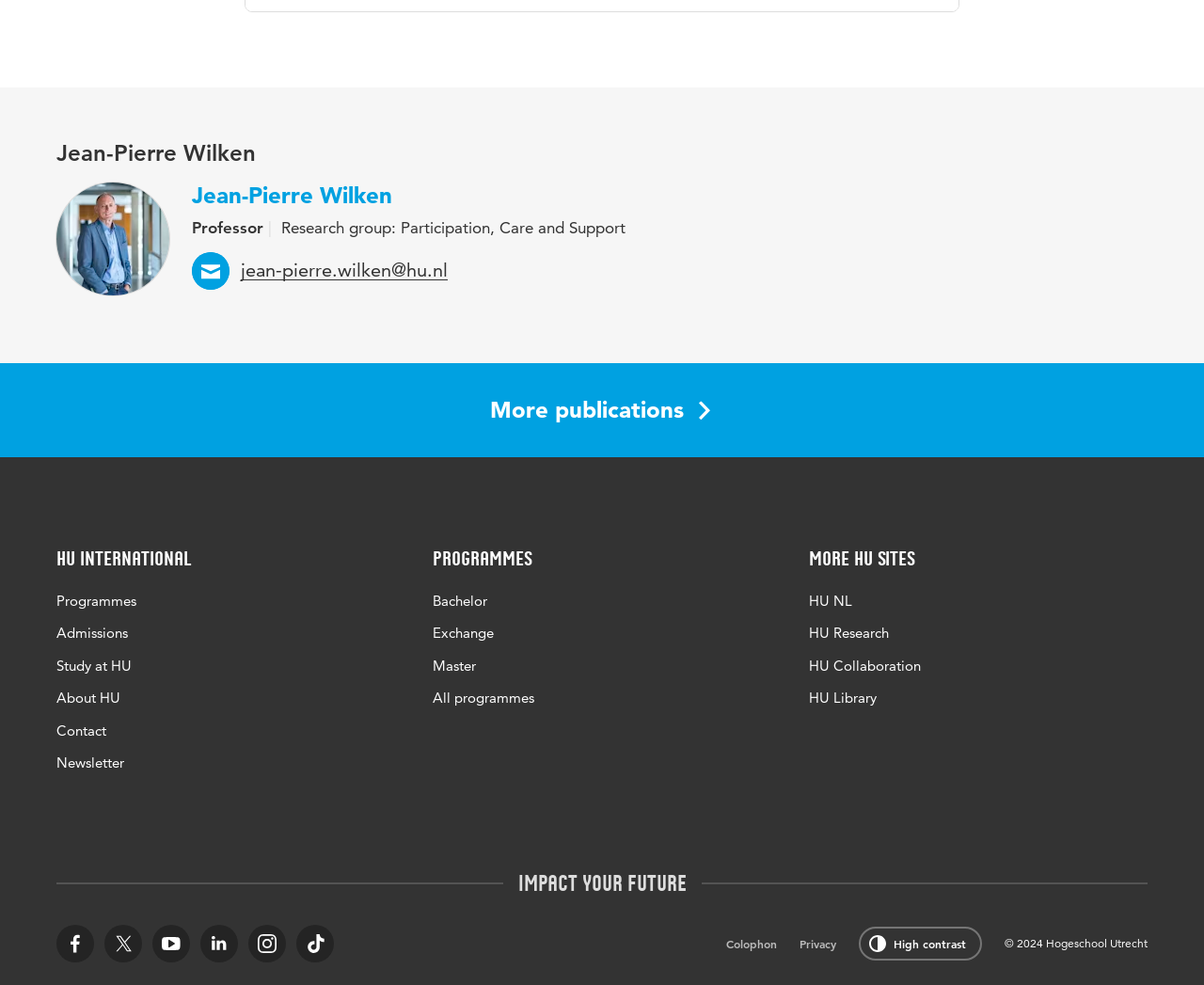Respond to the question below with a concise word or phrase:
What is the name of the professor?

Jean-Pierre Wilken